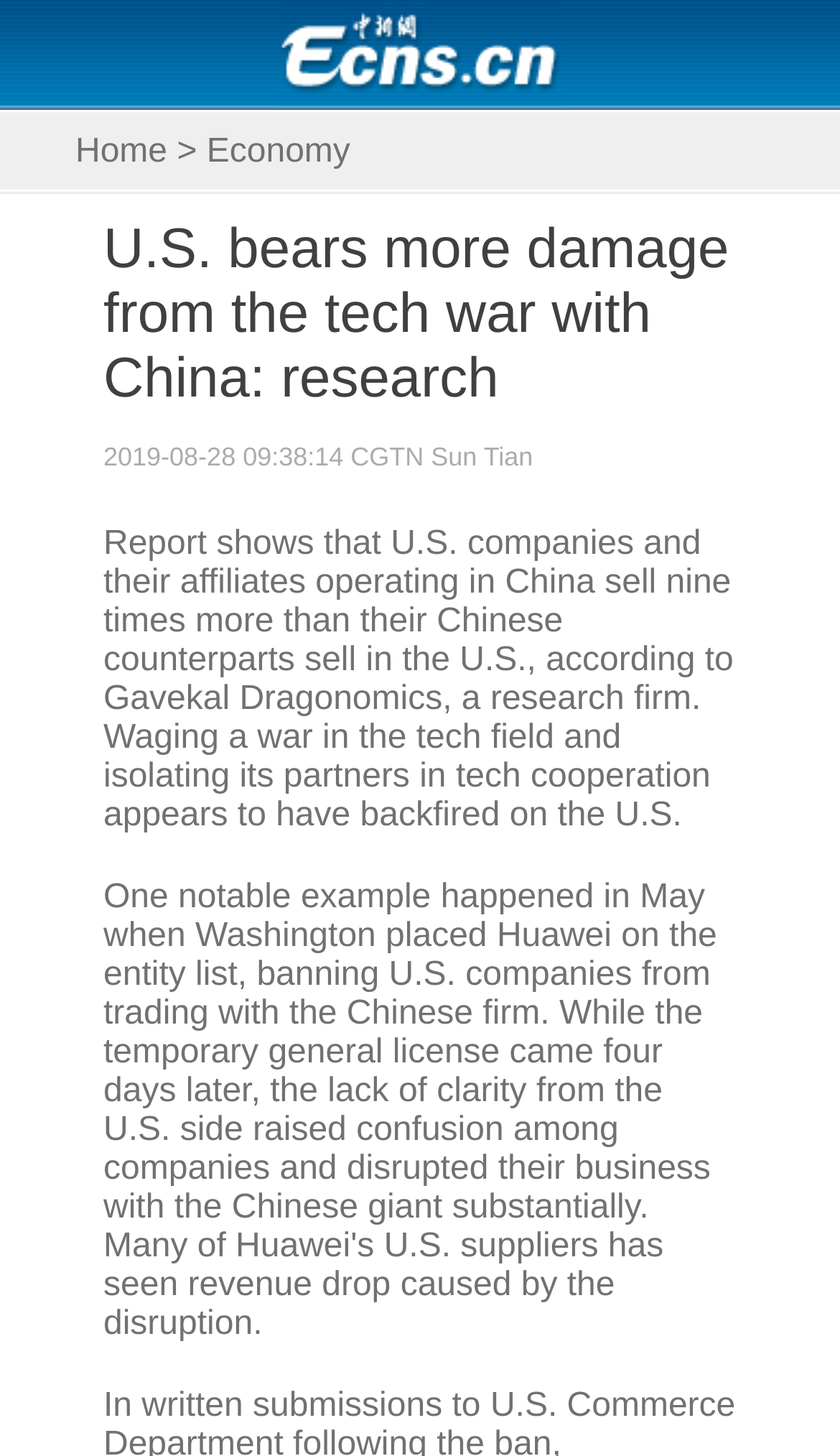Determine the main heading text of the webpage.

U.S. bears more damage from the tech war with China: research